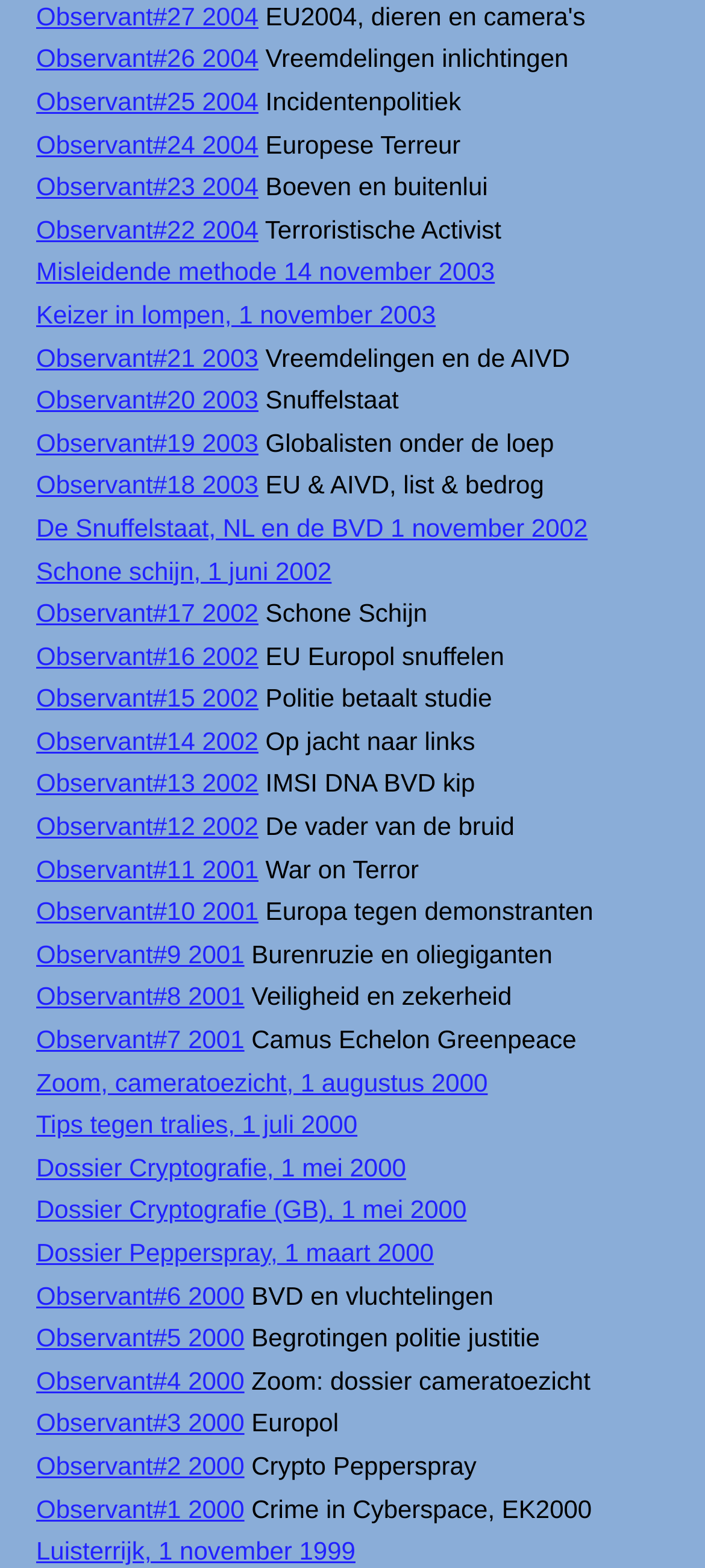Show the bounding box coordinates of the region that should be clicked to follow the instruction: "View Vreemdelingen inlichtingen."

[0.367, 0.028, 0.806, 0.047]